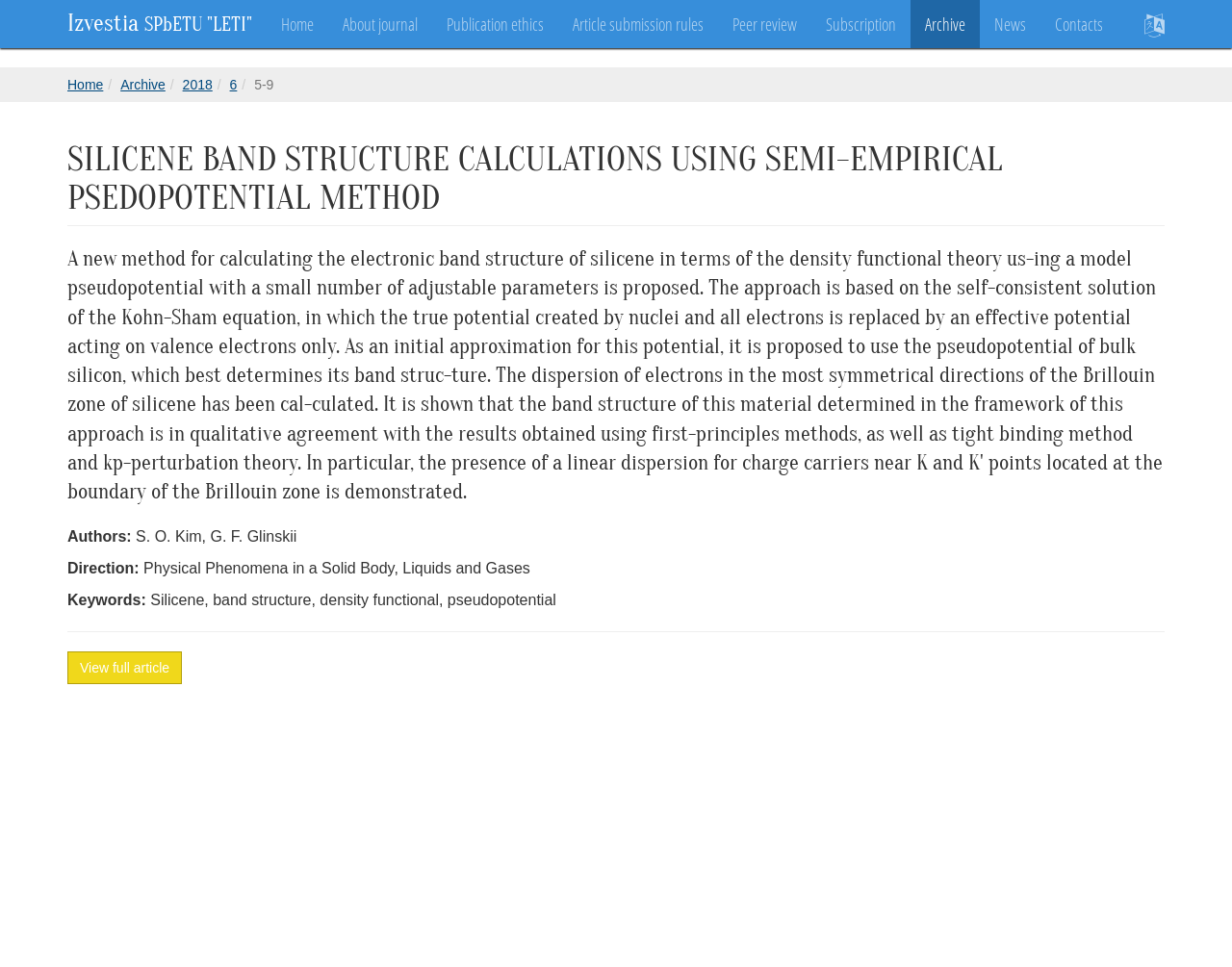Your task is to extract the text of the main heading from the webpage.

SILICENE BAND STRUCTURE CALCULATIONS USING SEMI-EMPIRICAL PSEDOPOTENTIAL METHOD